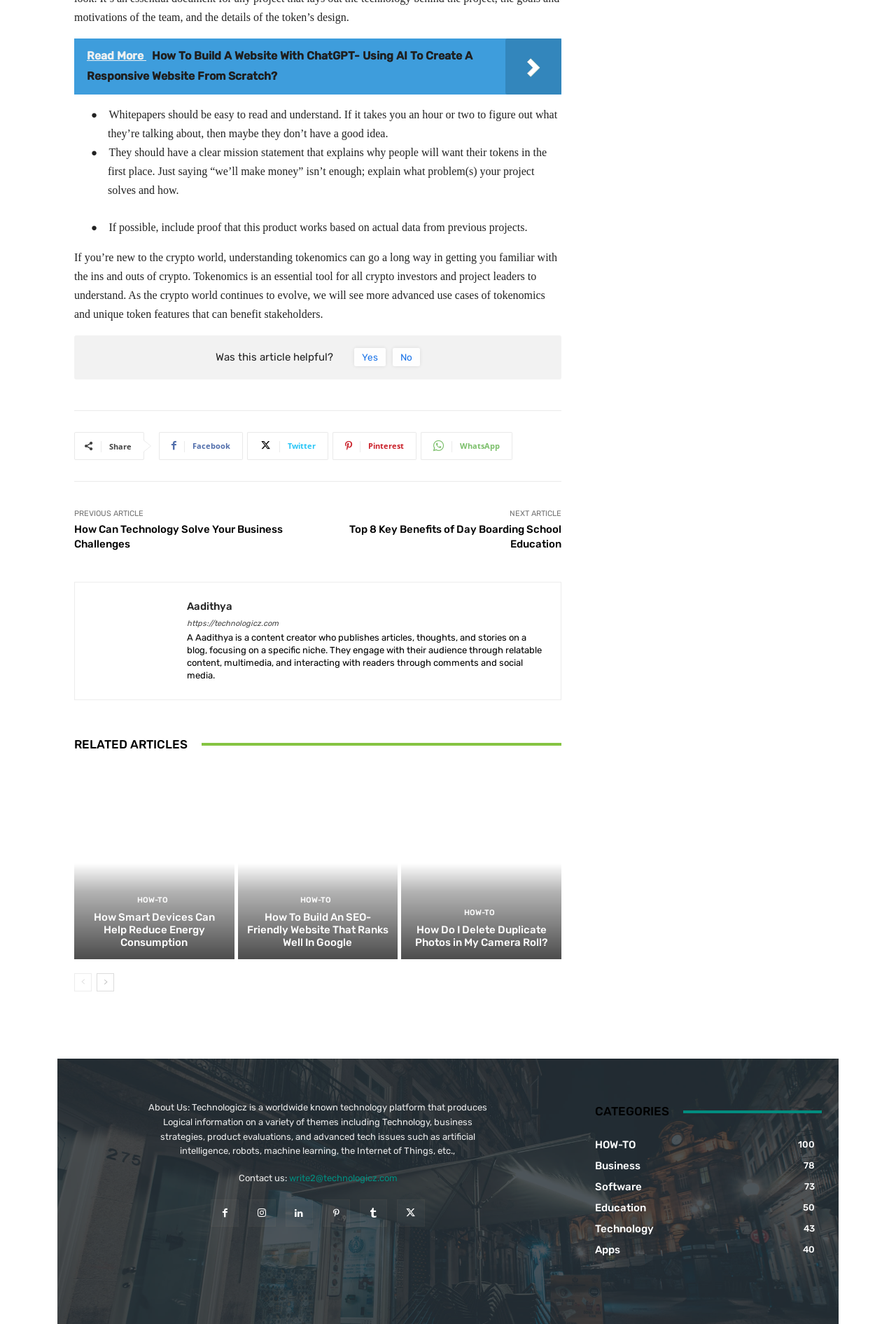What is the topic of the article?
Using the details from the image, give an elaborate explanation to answer the question.

The topic of the article can be determined by reading the text content of the webpage, specifically the paragraphs that discuss the importance of tokenomics in the crypto world.